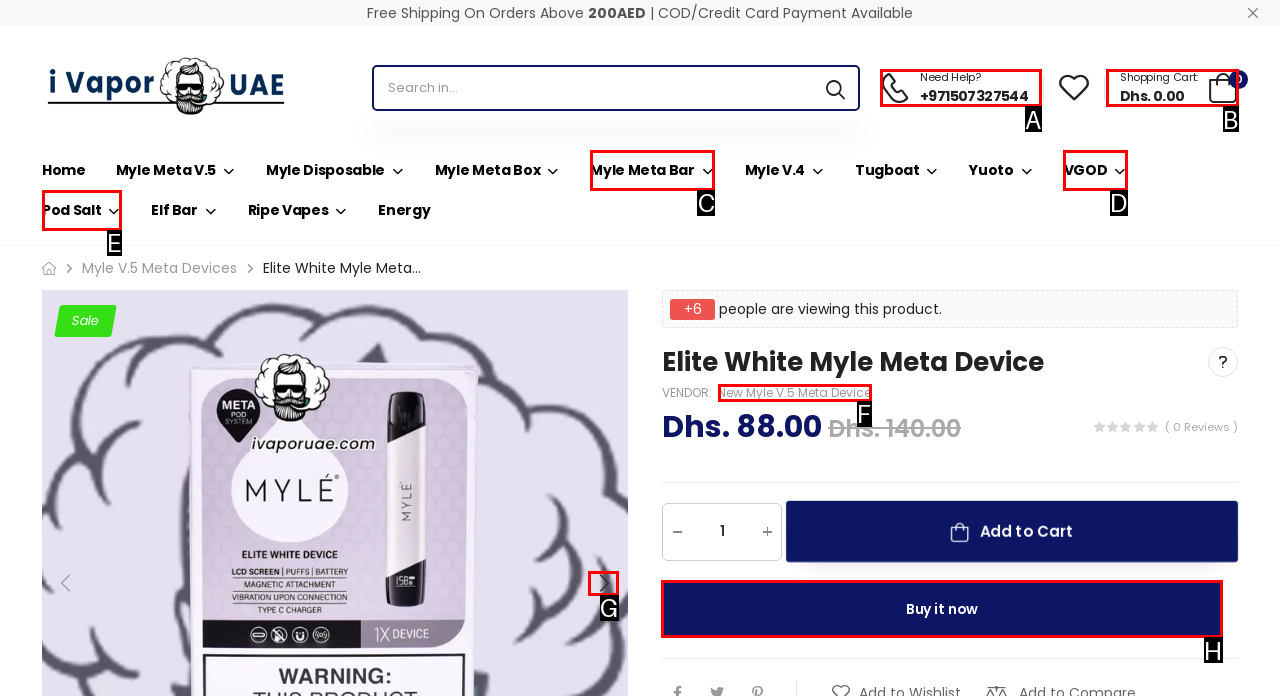Pick the right letter to click to achieve the task: Buy the Elite White Myle Meta Device
Answer with the letter of the correct option directly.

H